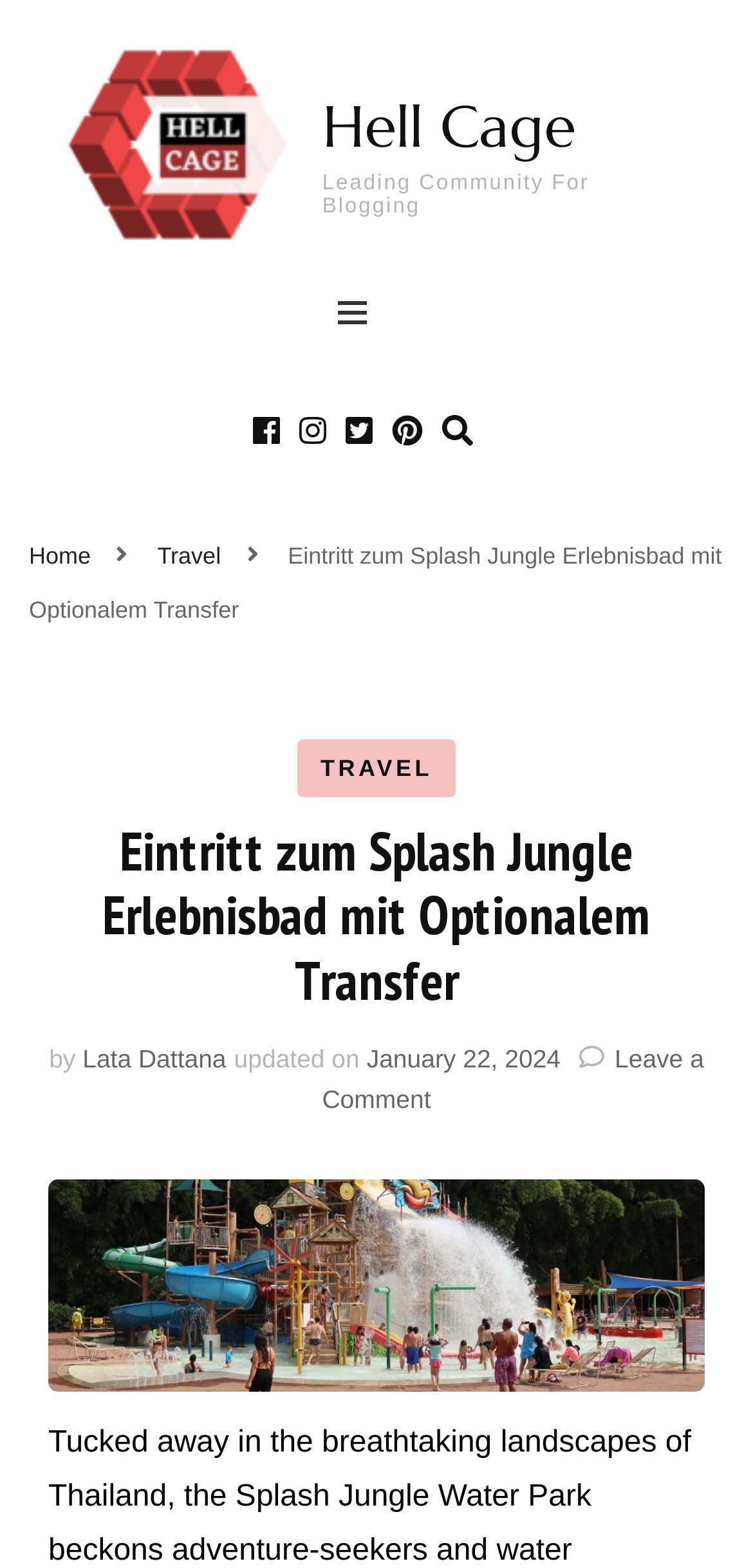Please identify the bounding box coordinates for the region that you need to click to follow this instruction: "Go to the Travel page".

[0.209, 0.346, 0.302, 0.363]